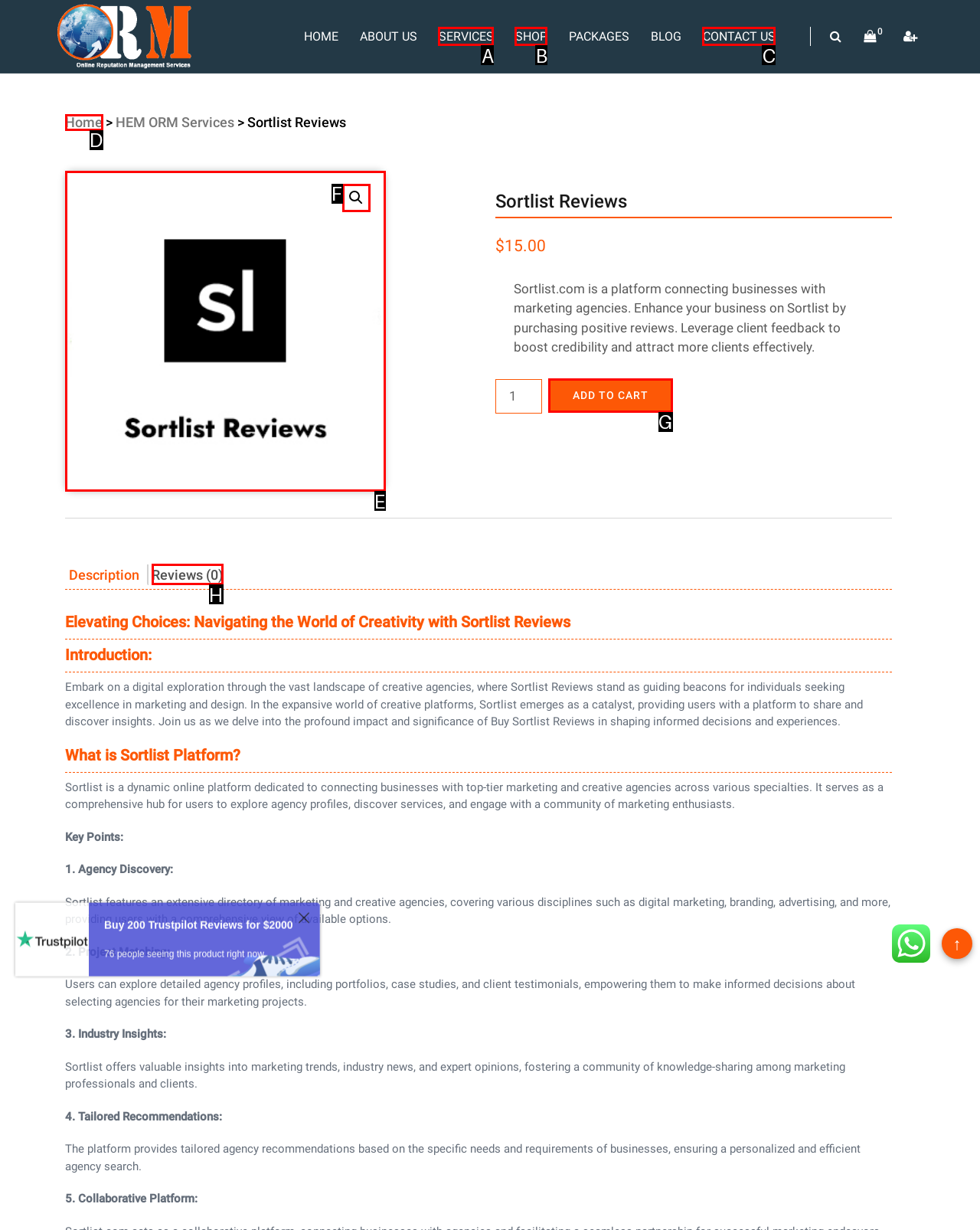Identify the HTML element to click to fulfill this task: Click the 'ADD TO CART' button
Answer with the letter from the given choices.

G